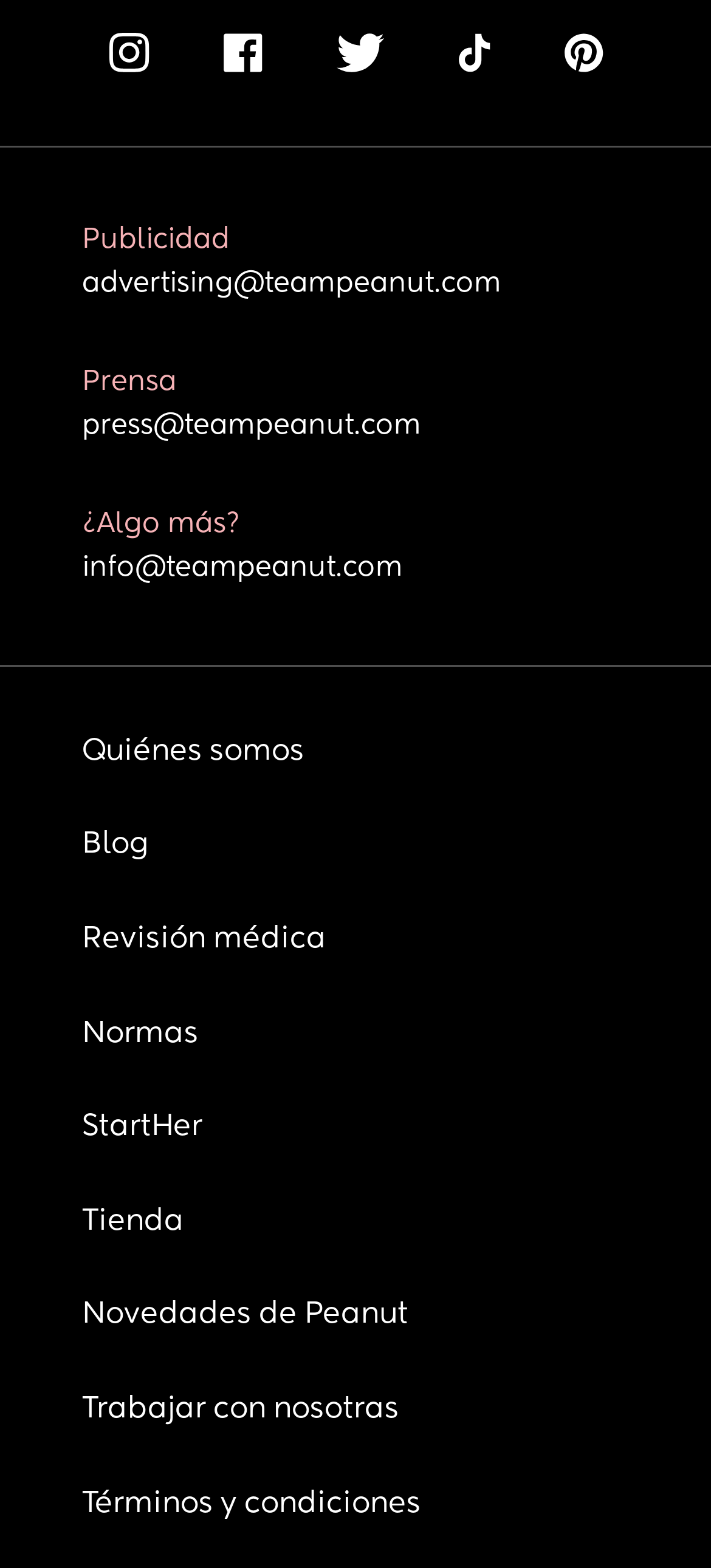Find the bounding box coordinates of the clickable area that will achieve the following instruction: "Contact for advertising".

[0.115, 0.168, 0.885, 0.196]